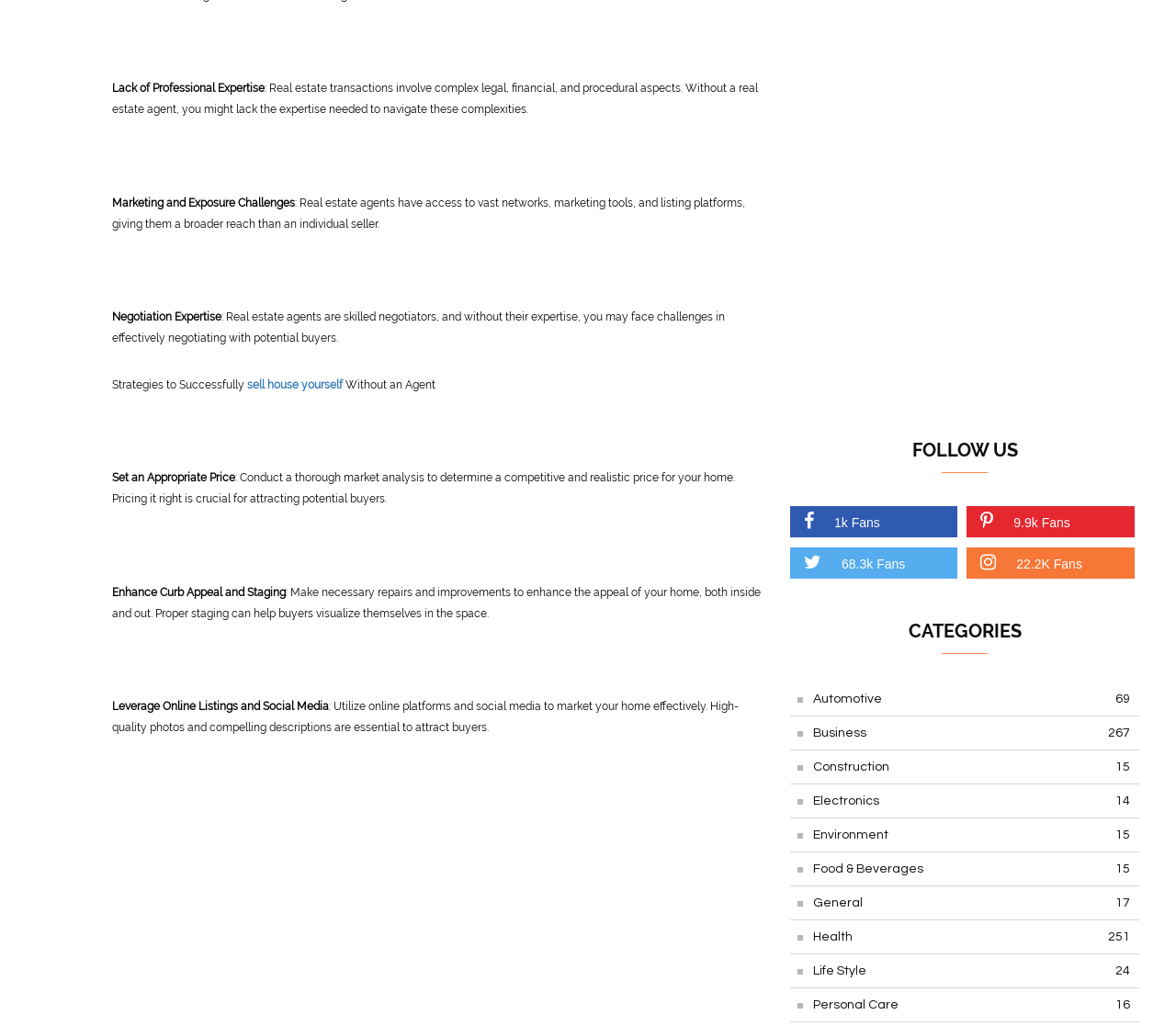Please find the bounding box coordinates of the element's region to be clicked to carry out this instruction: "Read about 'Negotiation Expertise'".

[0.095, 0.303, 0.188, 0.315]